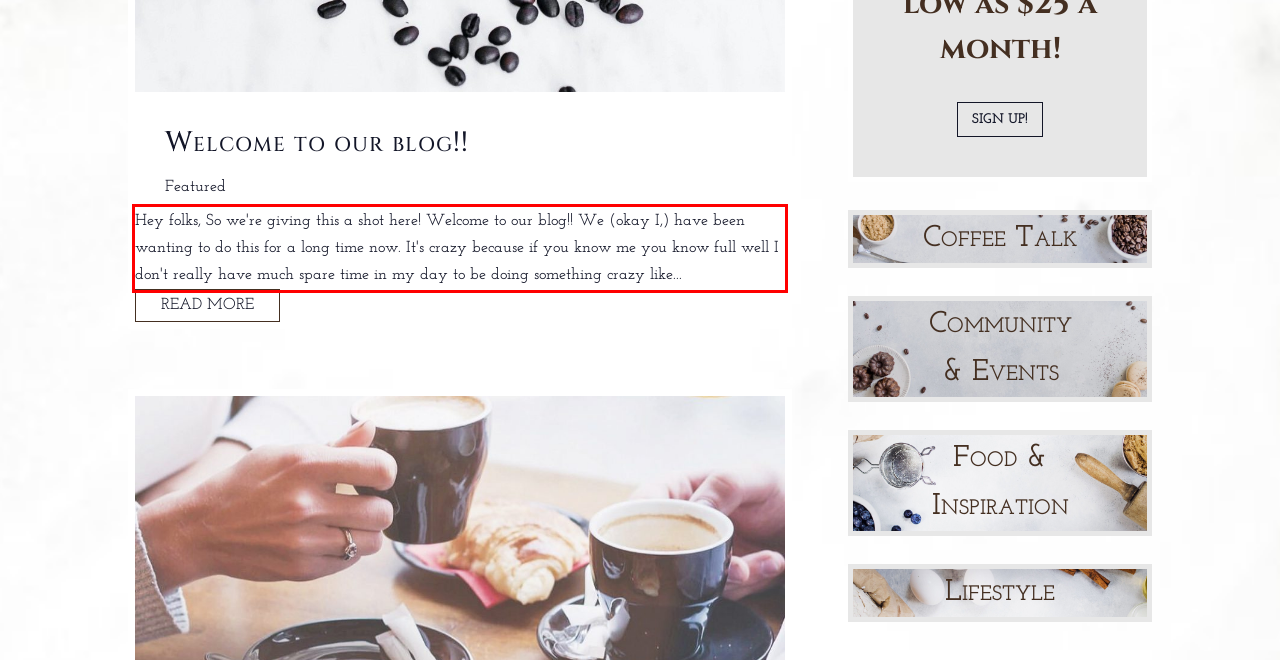The screenshot provided shows a webpage with a red bounding box. Apply OCR to the text within this red bounding box and provide the extracted content.

Hey folks, So we're giving this a shot here! Welcome to our blog!! We (okay I,) have been wanting to do this for a long time now. It's crazy because if you know me you know full well I don't really have much spare time in my day to be doing something crazy like...